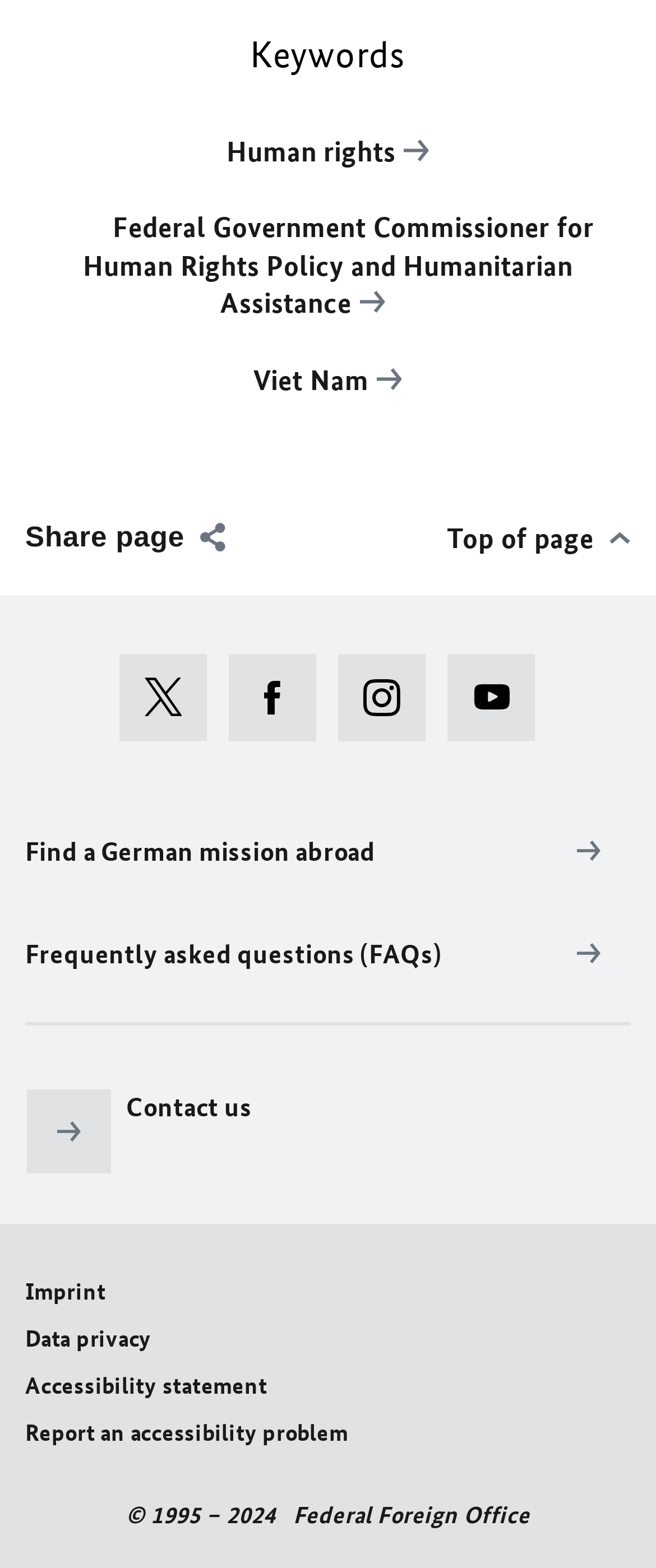Determine the bounding box coordinates of the element that should be clicked to execute the following command: "Click on the 'Find a German mission abroad' link".

[0.015, 0.521, 0.962, 0.565]